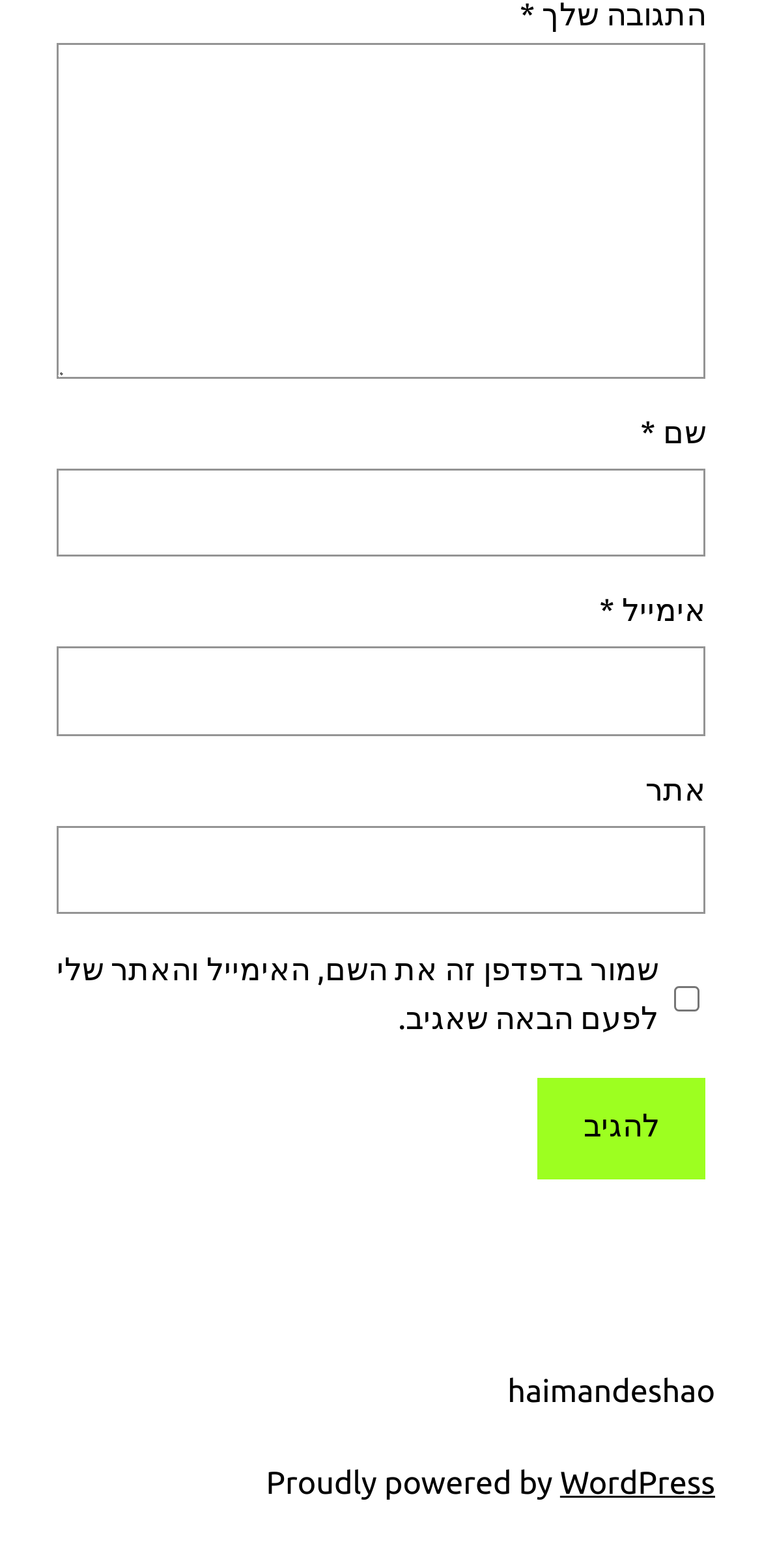Can you identify the bounding box coordinates of the clickable region needed to carry out this instruction: 'Enter your response'? The coordinates should be four float numbers within the range of 0 to 1, stated as [left, top, right, bottom].

[0.074, 0.028, 0.926, 0.241]